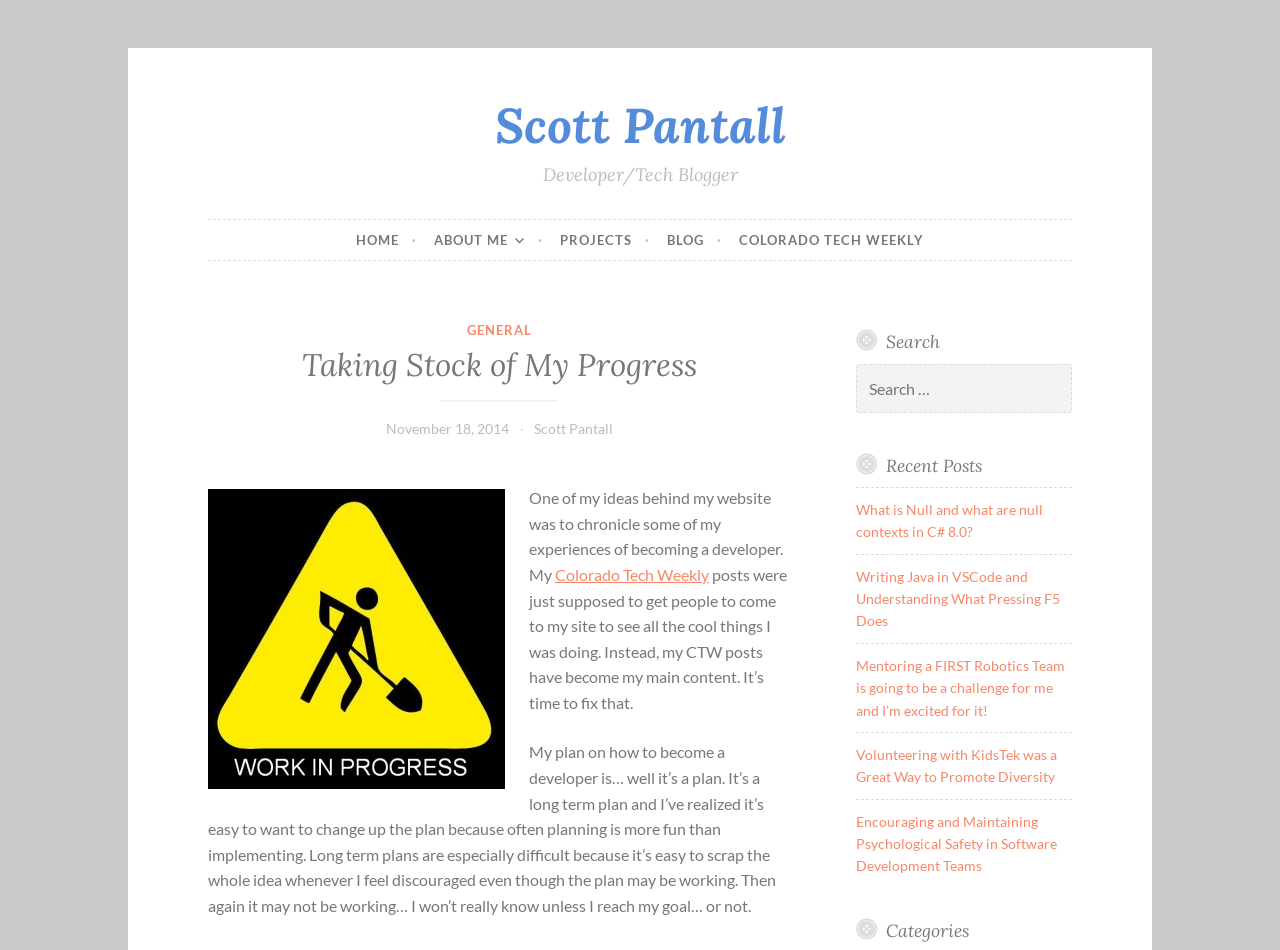How many recent posts are listed?
Give a comprehensive and detailed explanation for the question.

The answer can be found by counting the number of links listed under the heading 'Recent Posts'. There are 5 links listed, which suggests that there are 5 recent posts.